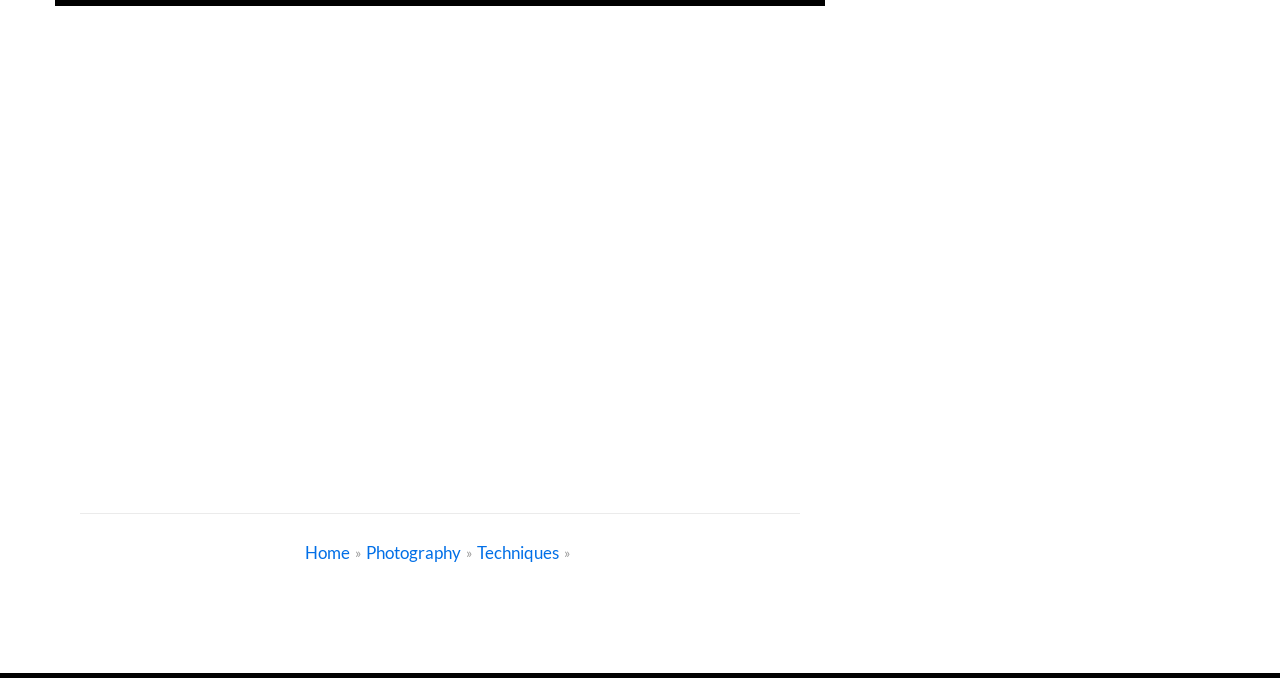What is the text between 'Home' and 'Photography' links?
Give a one-word or short-phrase answer derived from the screenshot.

»